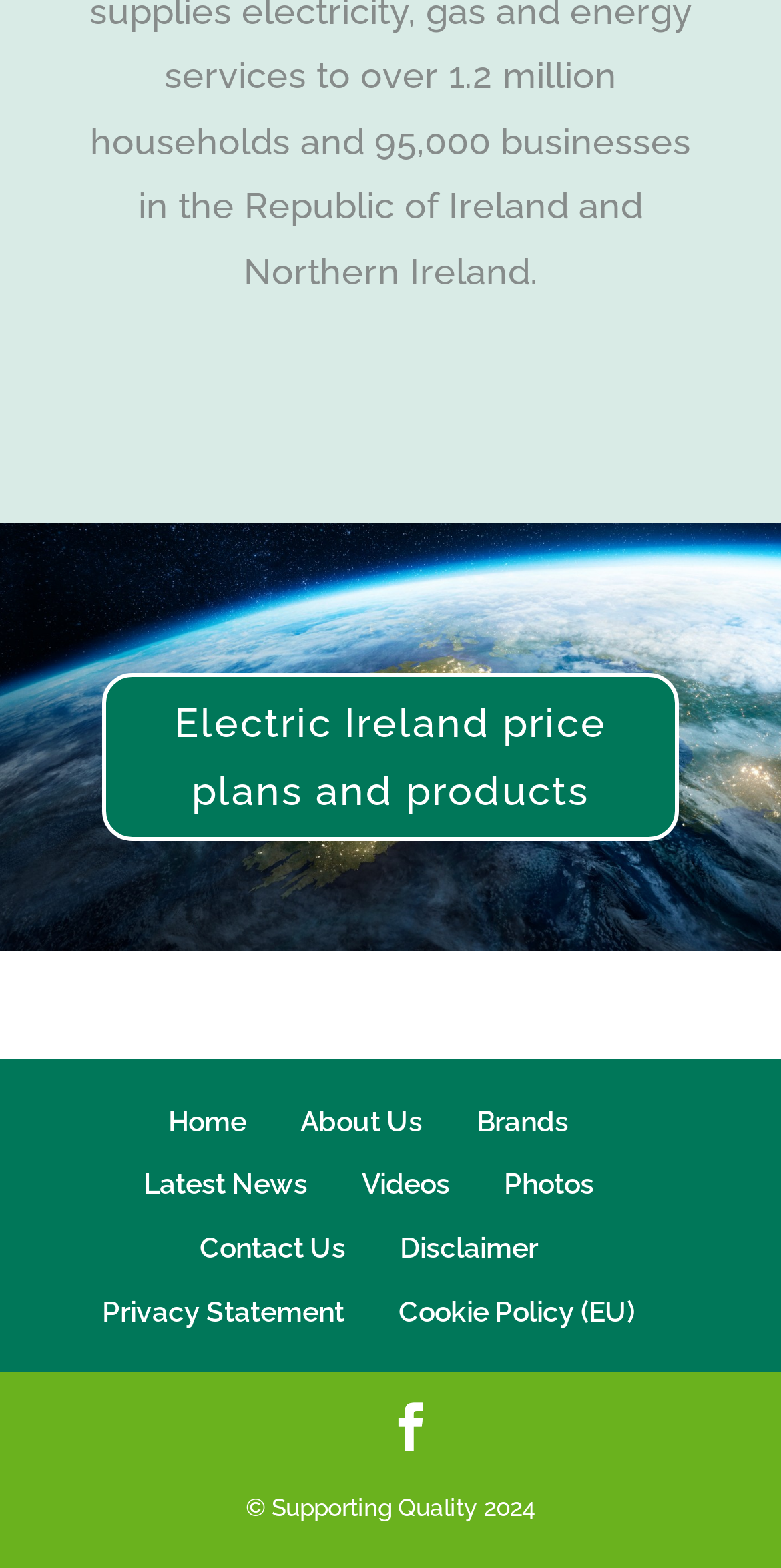Based on the element description: "Videos", identify the bounding box coordinates for this UI element. The coordinates must be four float numbers between 0 and 1, listed as [left, top, right, bottom].

[0.463, 0.745, 0.576, 0.766]